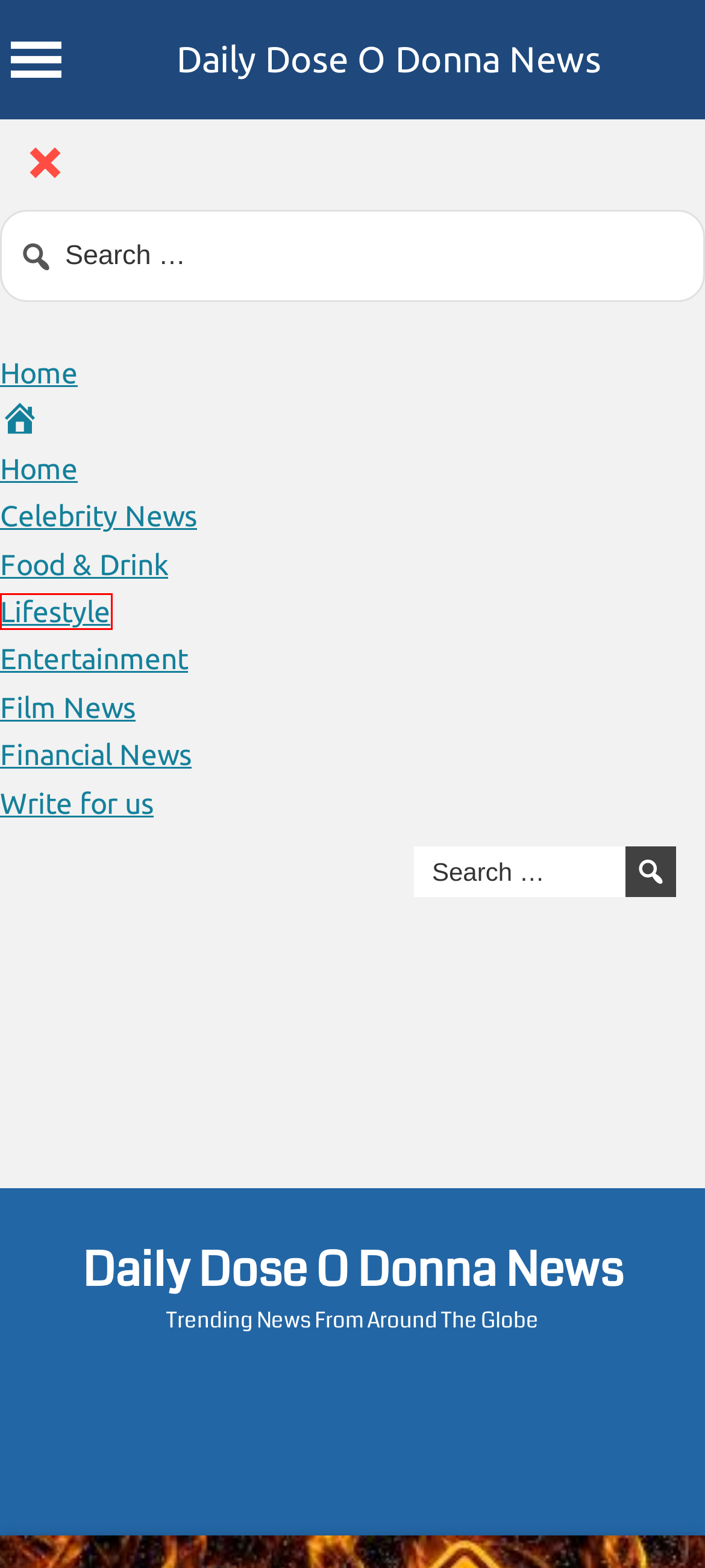Look at the screenshot of a webpage, where a red bounding box highlights an element. Select the best description that matches the new webpage after clicking the highlighted element. Here are the candidates:
A. Entertainment - Daily Dose O Donna News
B. Food & Drink - Daily Dose O Donna News
C. Celebrity News - Daily Dose O Donna News
D. Contact Us - Daily Dose O Donna News
E. Eddie Cibrian’s Wife: Everything To Know About His Marriages To Brandi Glanville & LeAnn Rimes
F. Lifestyle - Daily Dose O Donna News
G. Film News - Daily Dose O Donna News
H. Daily Dose O Donna News - Trending News From Around The Globe

F